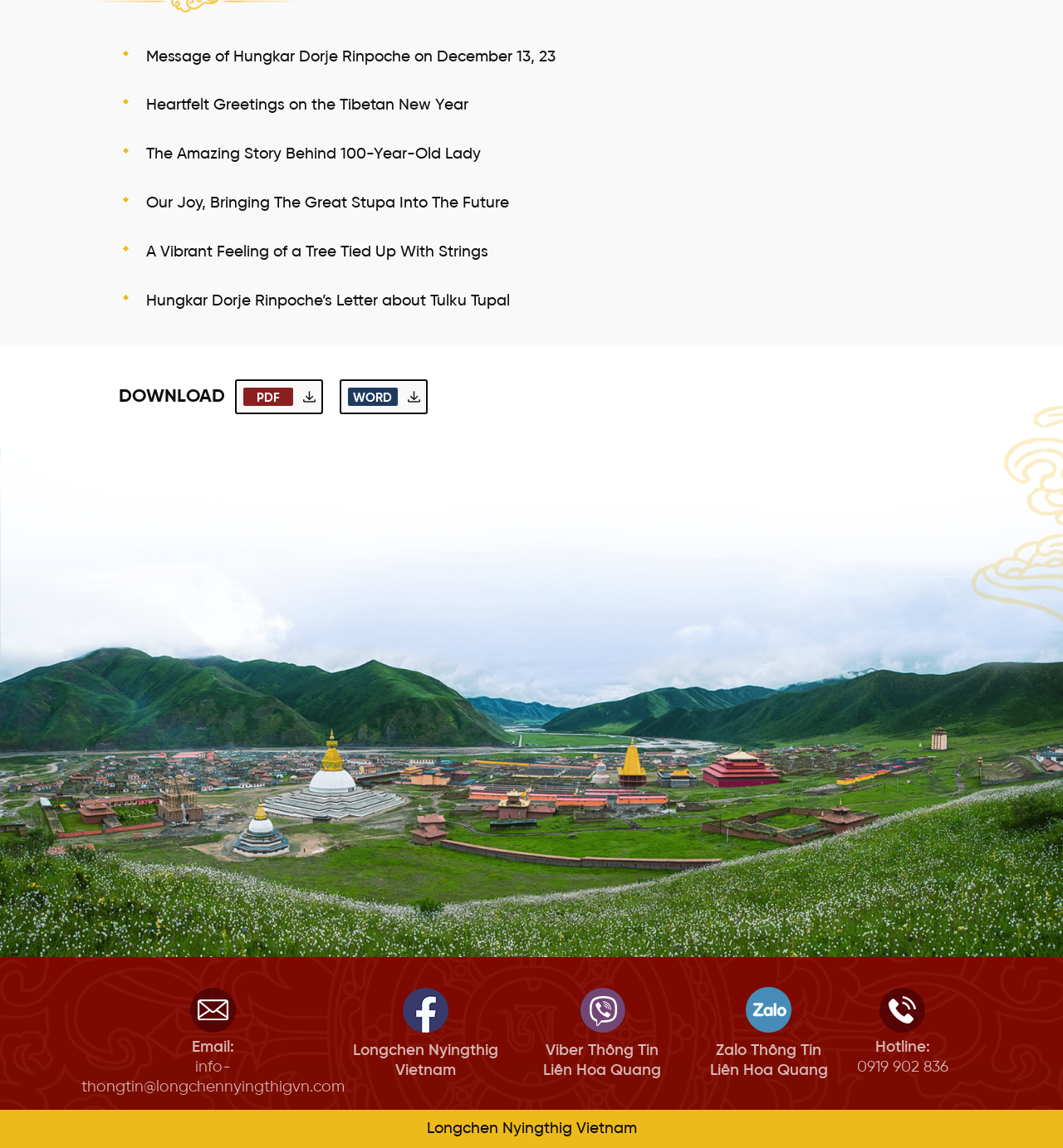Please give a concise answer to this question using a single word or phrase: 
How can users contact Longchen Nyingthig Vietnam?

Email, Viber, Zalo, Hotline